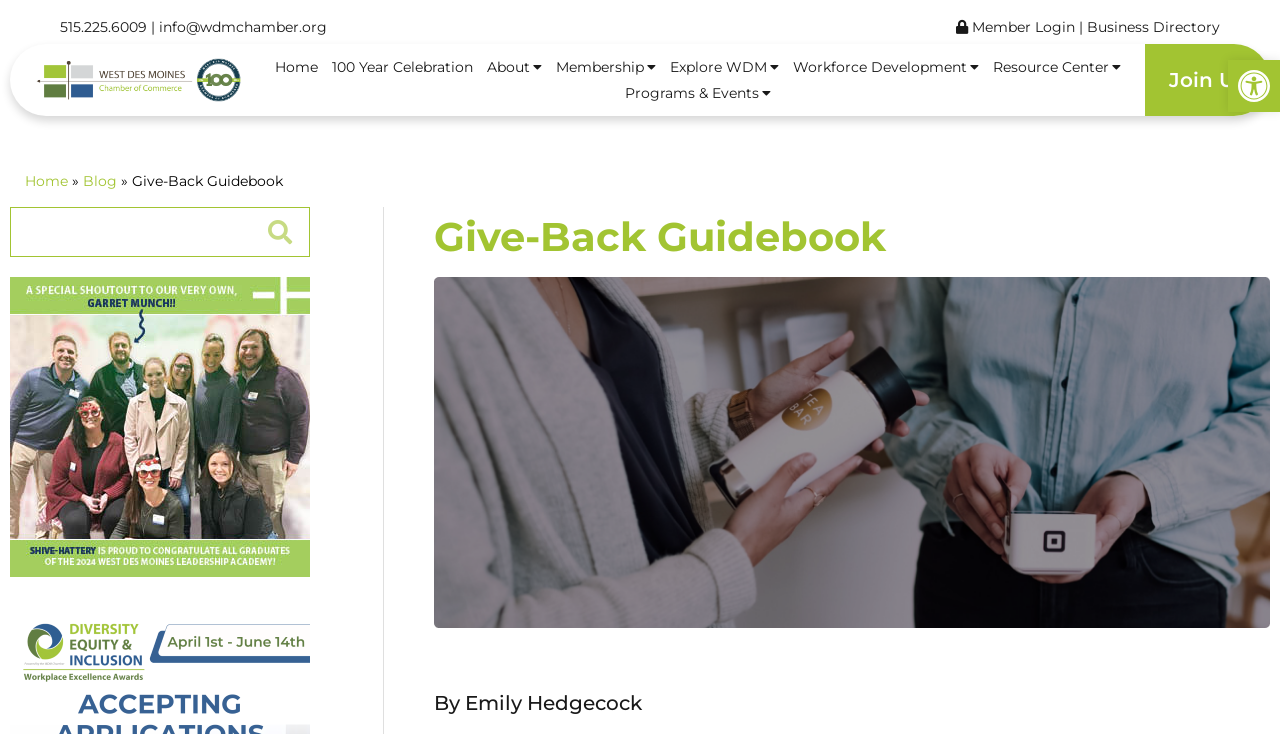Highlight the bounding box coordinates of the element you need to click to perform the following instruction: "Open accessibility tools."

[0.959, 0.082, 1.0, 0.153]